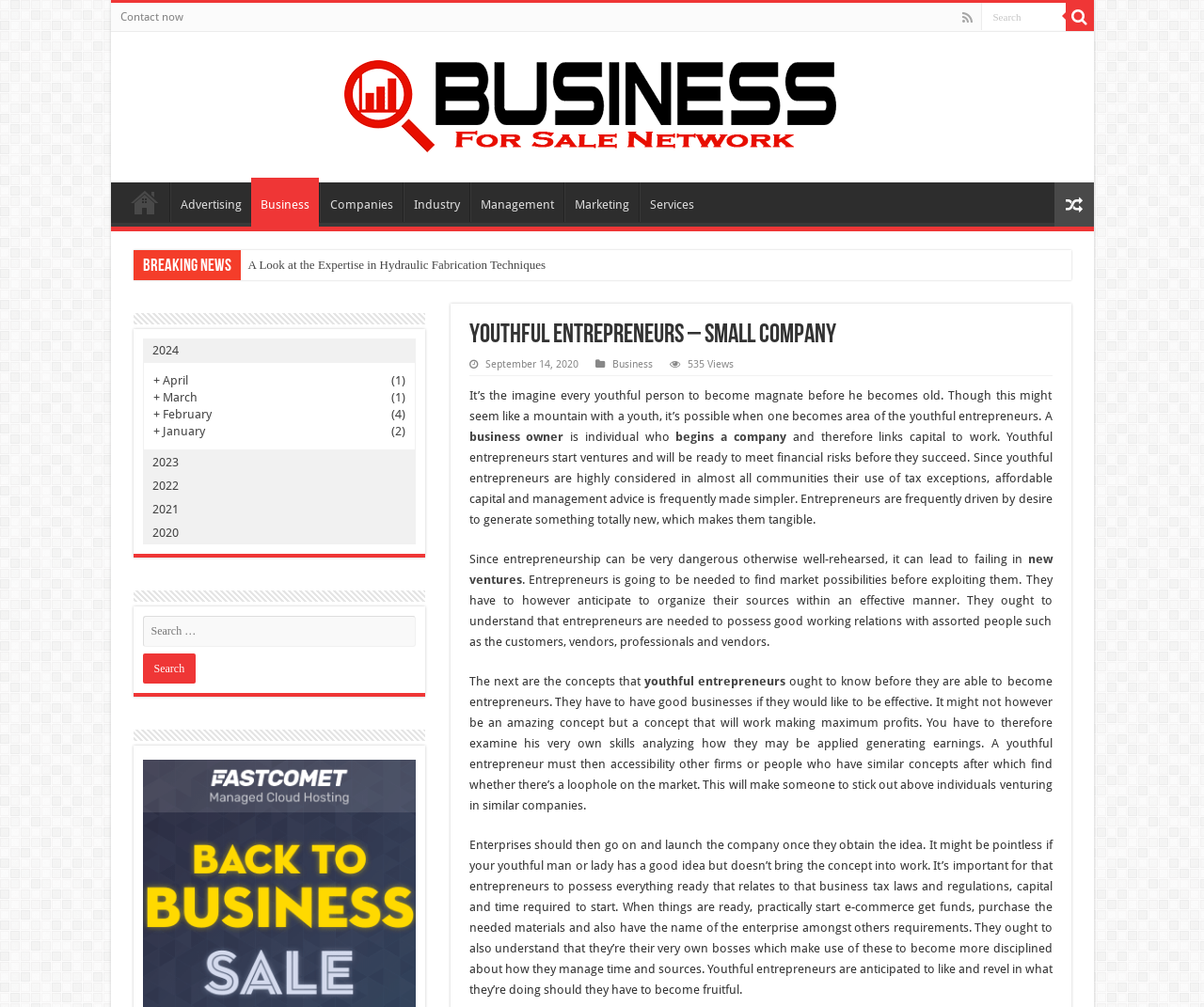Based on the element description Rainforest Animals, identify the bounding box coordinates for the UI element. The coordinates should be in the format (top-left x, top-left y, bottom-right x, bottom-right y) and within the 0 to 1 range.

None